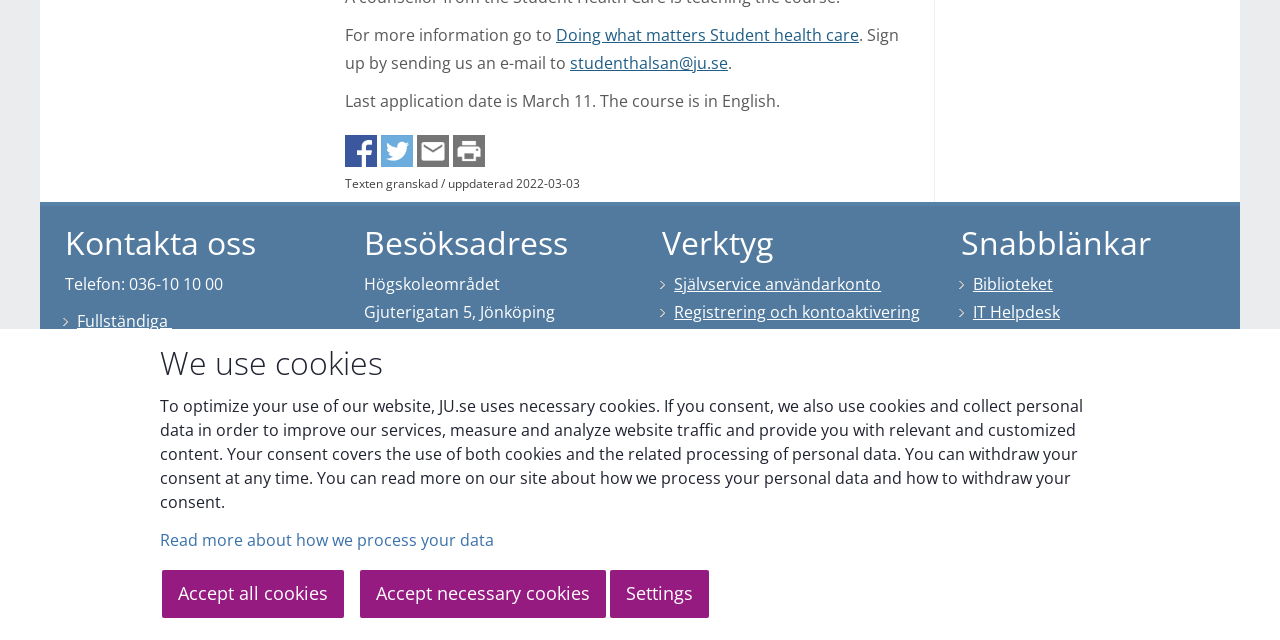Bounding box coordinates are to be given in the format (top-left x, top-left y, bottom-right x, bottom-right y). All values must be floating point numbers between 0 and 1. Provide the bounding box coordinate for the UI element described as: alt="Följ oss på Facebook"

[0.051, 0.616, 0.082, 0.65]